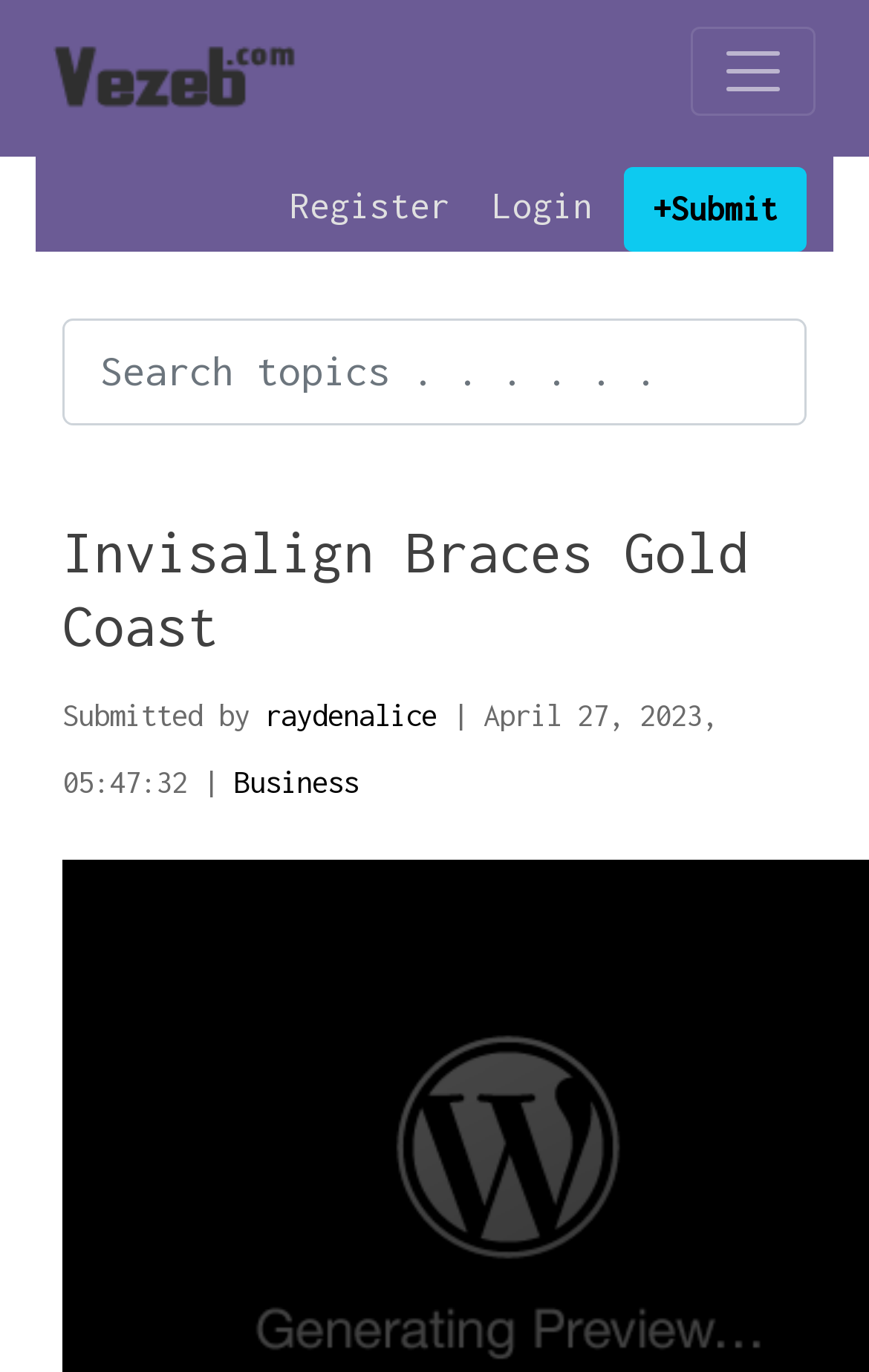Answer with a single word or phrase: 
What is the purpose of the website?

Invisalign Braces